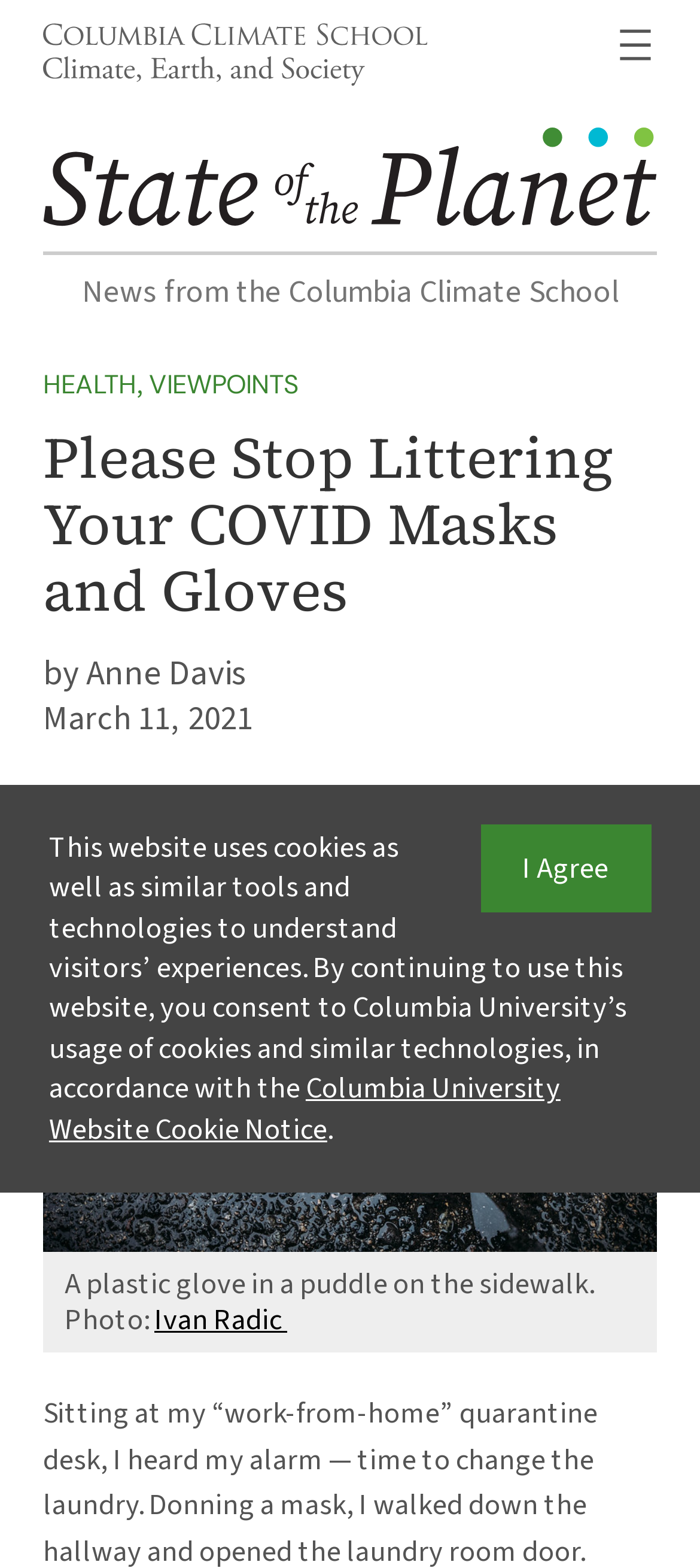Please determine the bounding box coordinates of the clickable area required to carry out the following instruction: "View the photo by Ivan Radic". The coordinates must be four float numbers between 0 and 1, represented as [left, top, right, bottom].

[0.221, 0.828, 0.41, 0.854]